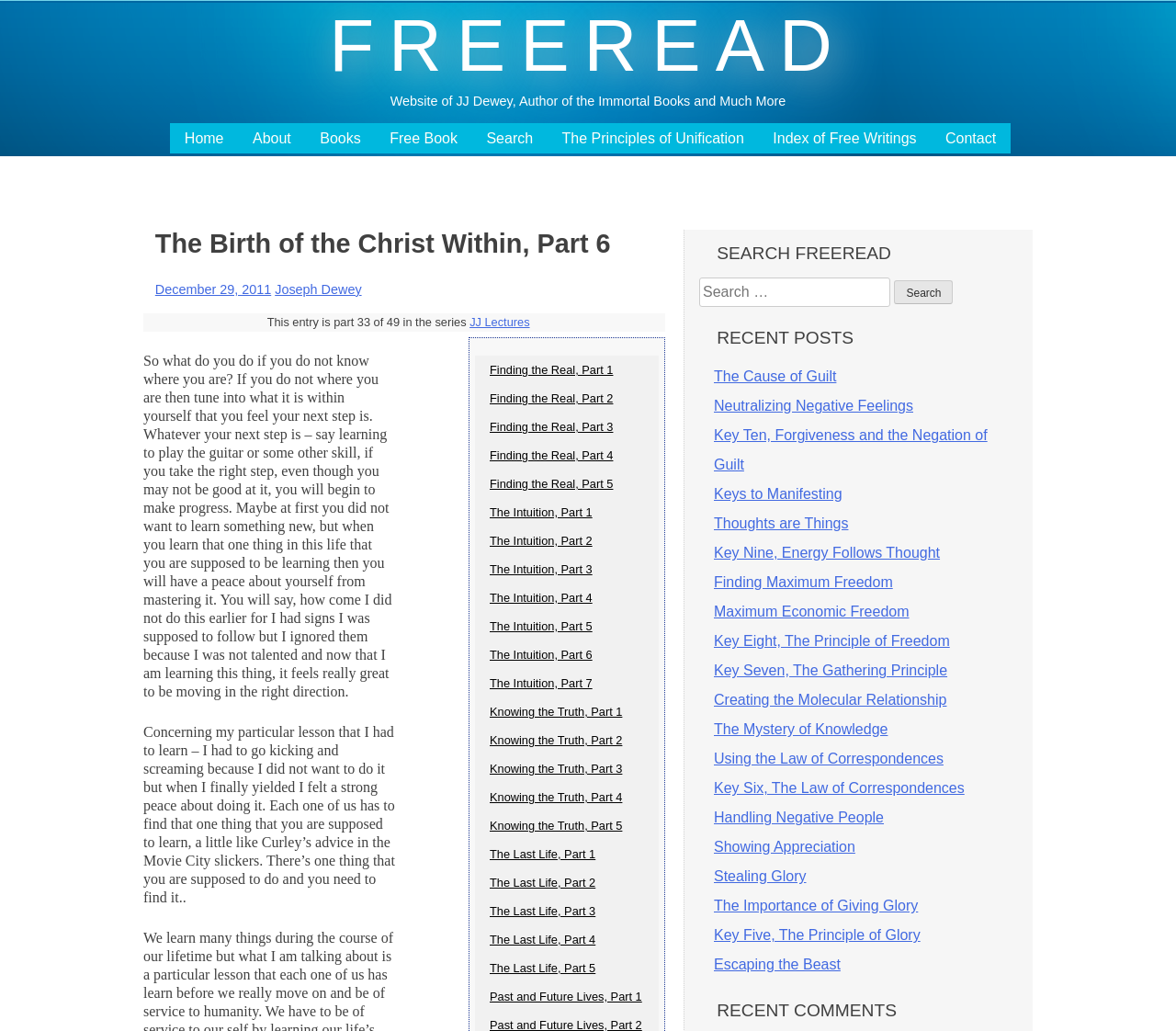What is the purpose of the search box?
Based on the screenshot, provide a one-word or short-phrase response.

To search Freeread